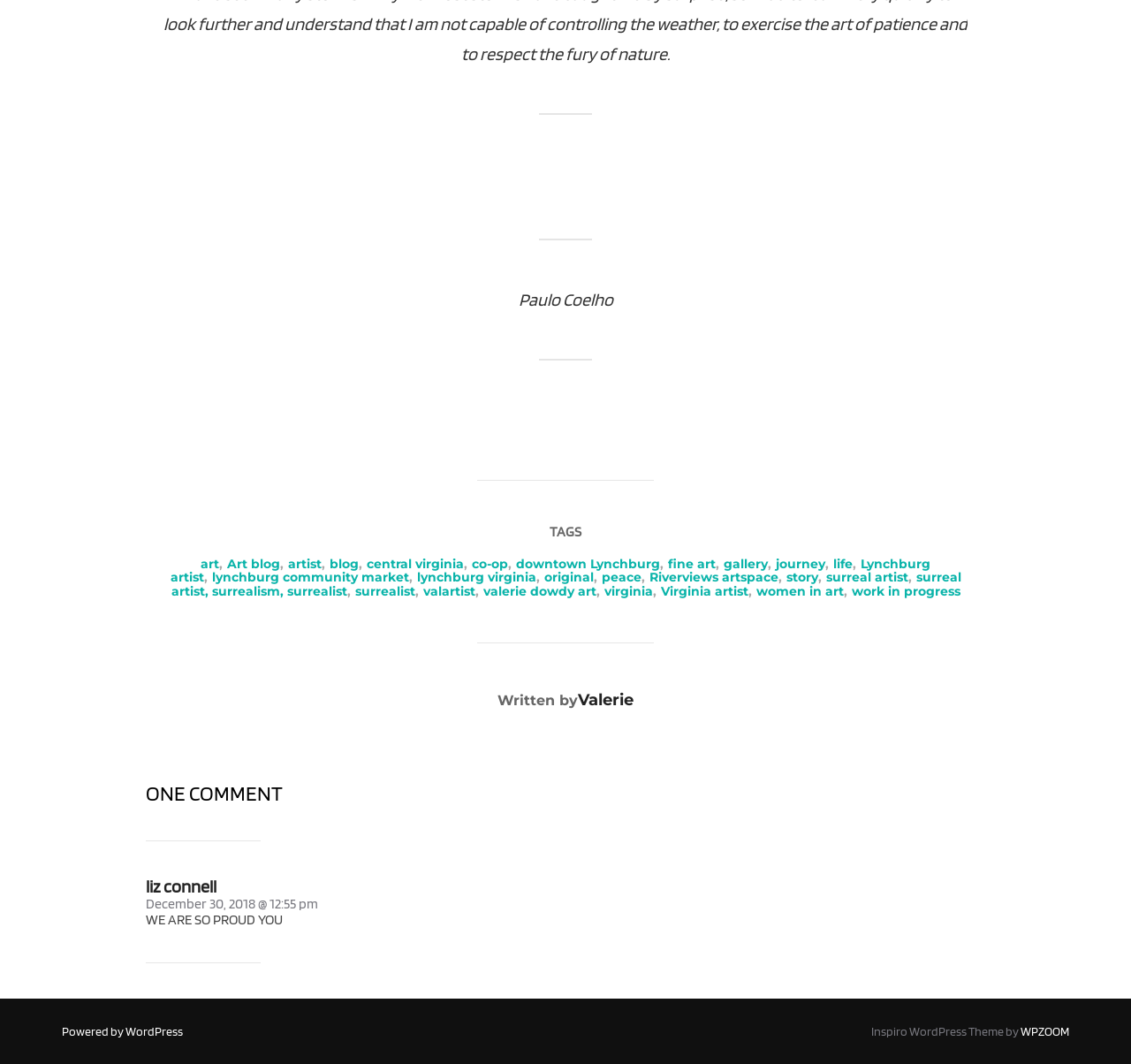Pinpoint the bounding box coordinates of the clickable element needed to complete the instruction: "View the comment by liz connell". The coordinates should be provided as four float numbers between 0 and 1: [left, top, right, bottom].

[0.129, 0.823, 0.191, 0.843]